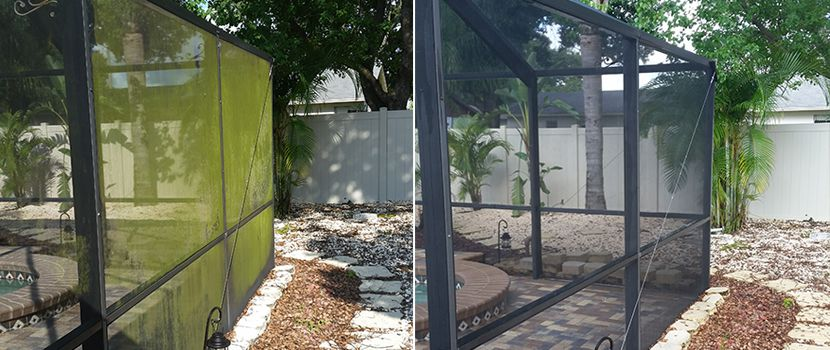Provide a brief response to the question below using one word or phrase:
What is the purpose of lanai maintenance?

Cleanliness and longevity